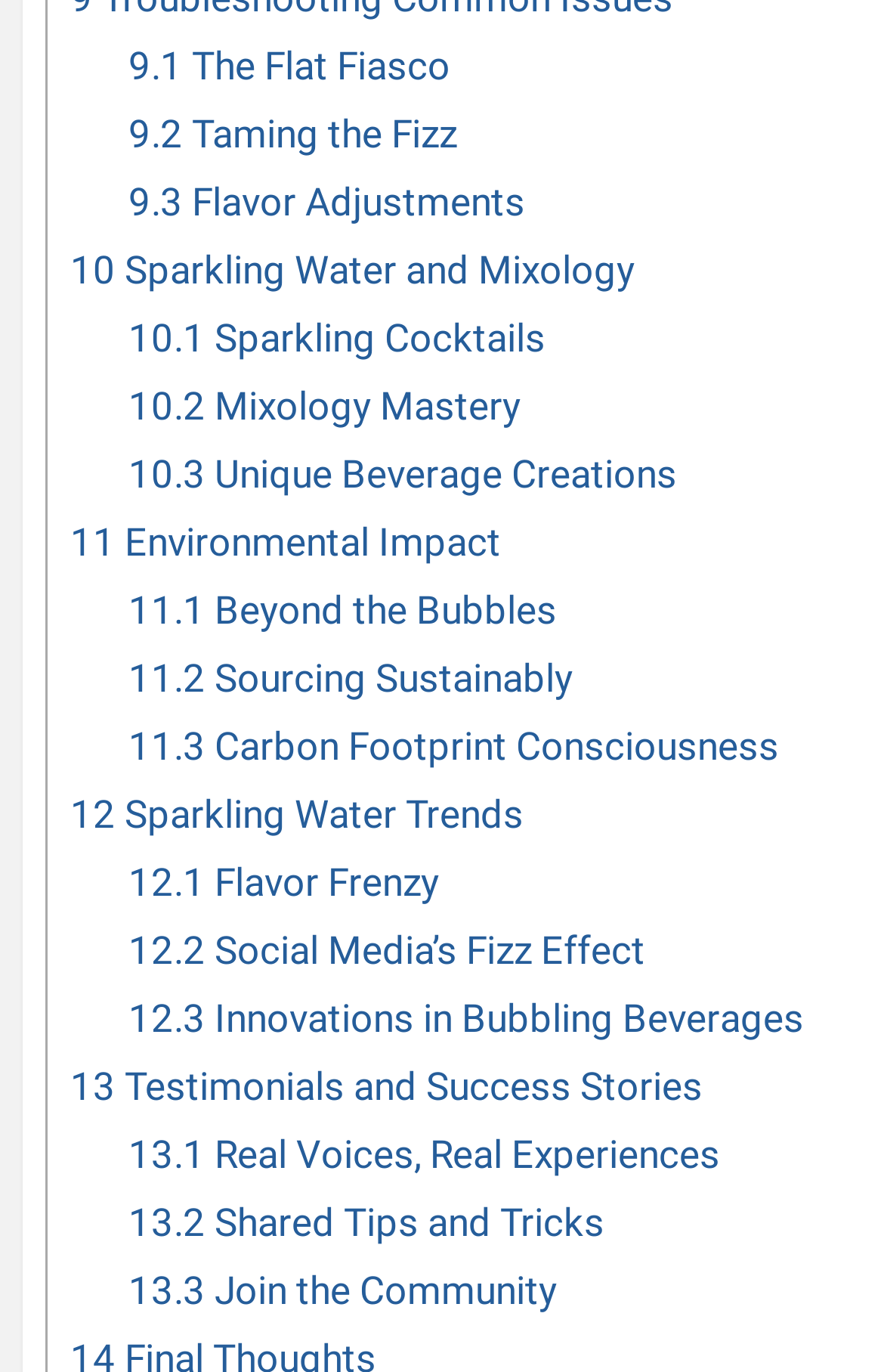Locate the bounding box coordinates of the area where you should click to accomplish the instruction: "read testimonials and success stories".

[0.079, 0.775, 0.795, 0.808]